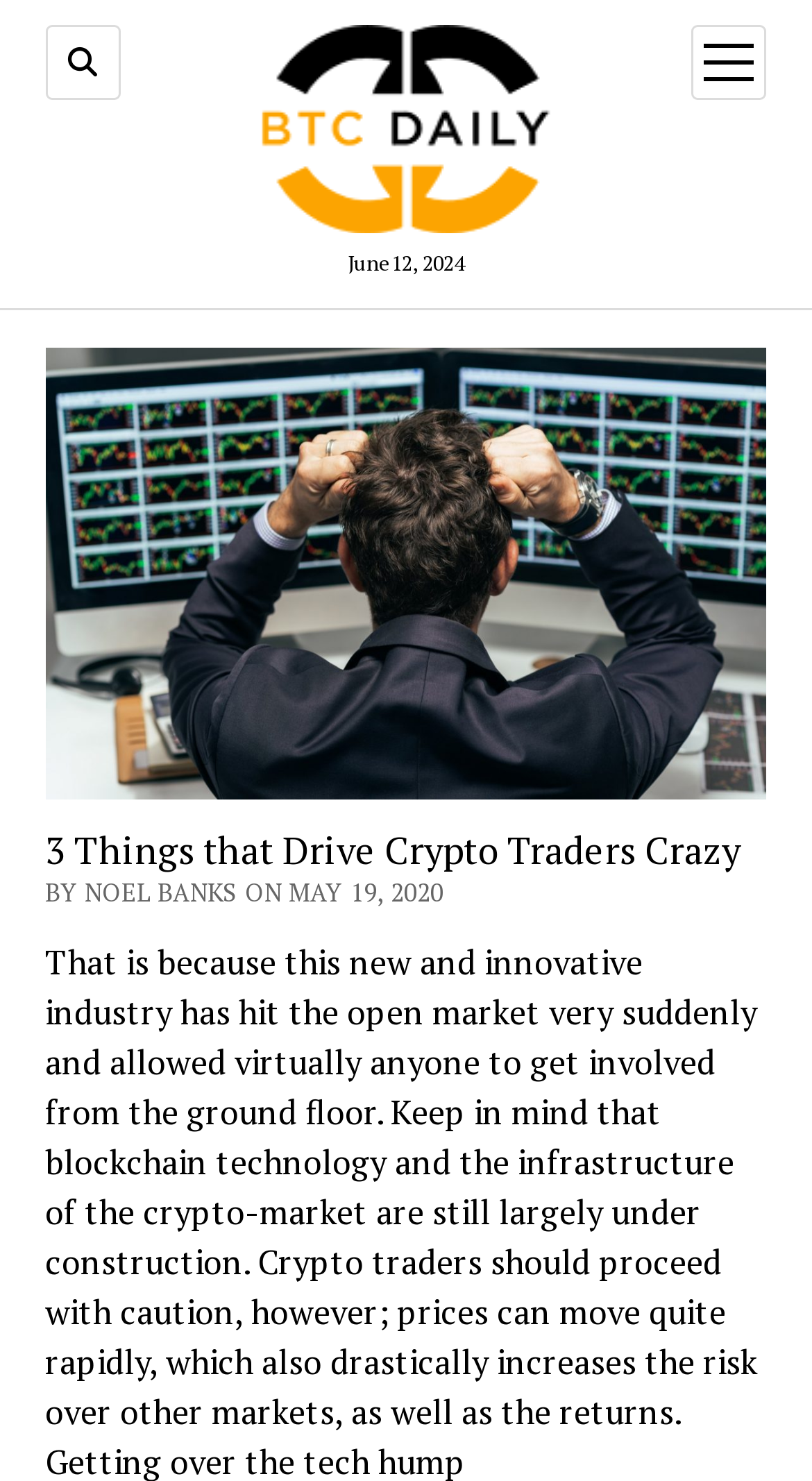Extract the main heading text from the webpage.

3 Things that Drive Crypto Traders Crazy